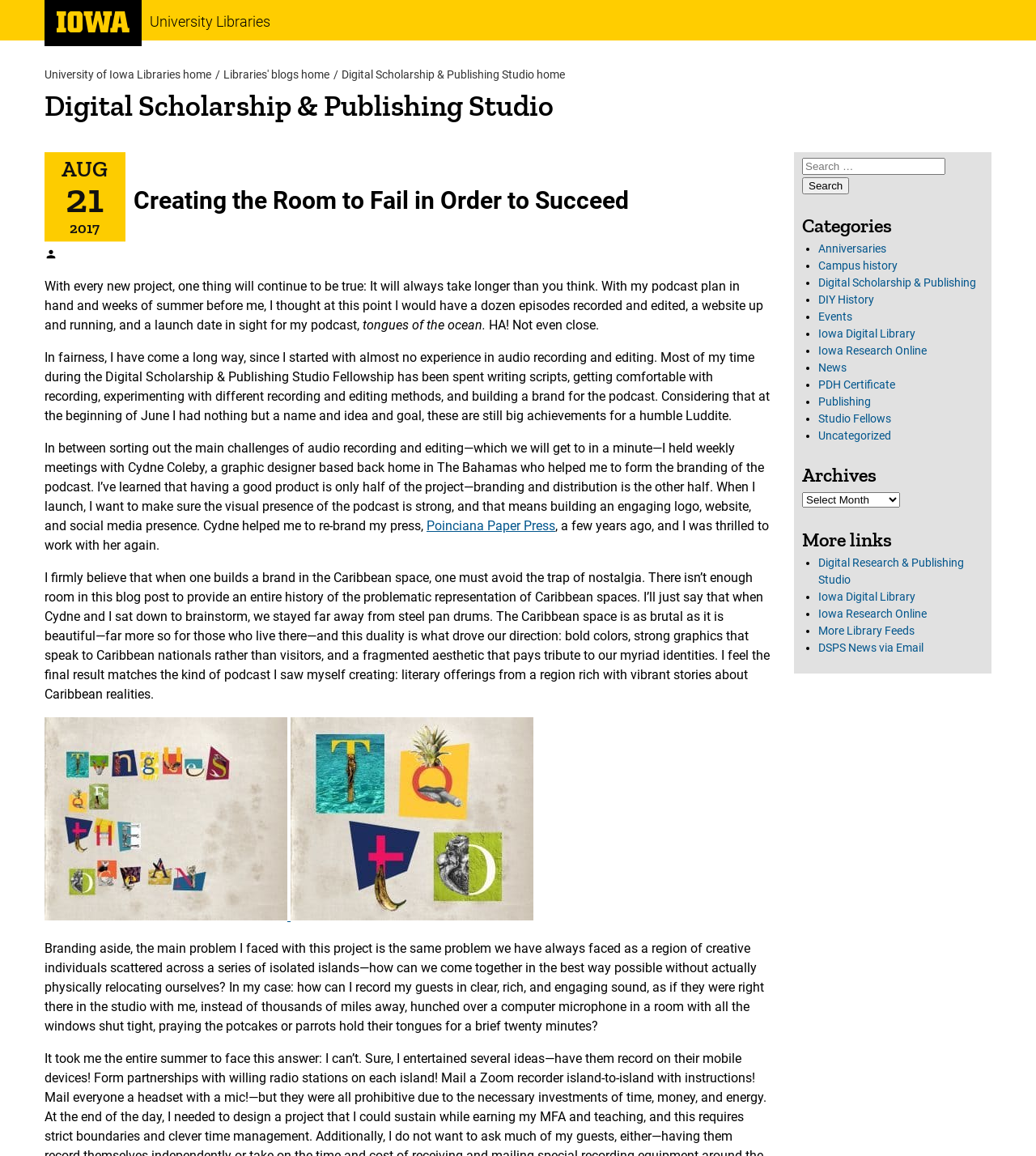Kindly provide the bounding box coordinates of the section you need to click on to fulfill the given instruction: "Check Archives".

[0.774, 0.426, 0.869, 0.439]